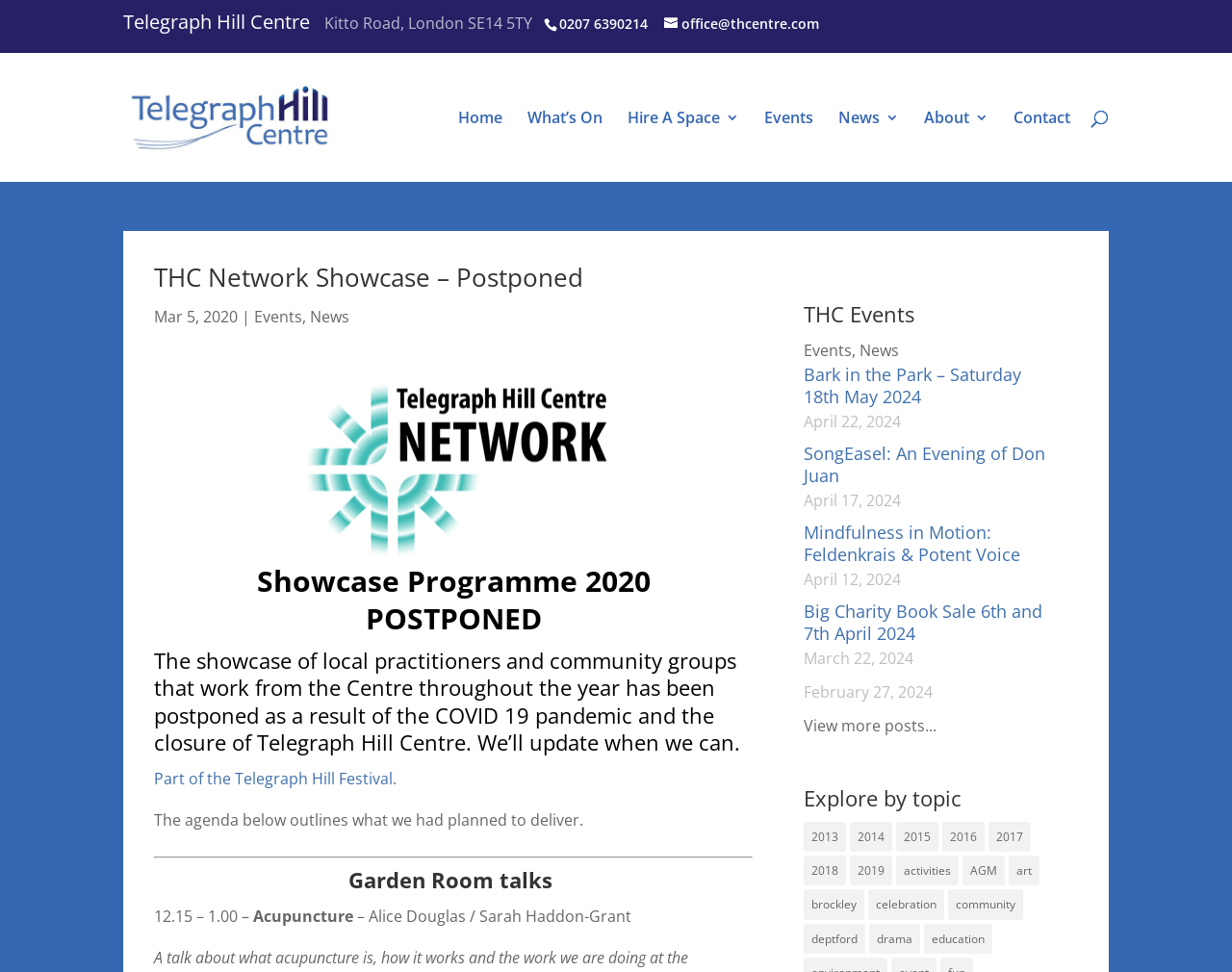What is the event that was postponed due to the COVID-19 pandemic?
Using the information from the image, give a concise answer in one word or a short phrase.

THC Network Showcase